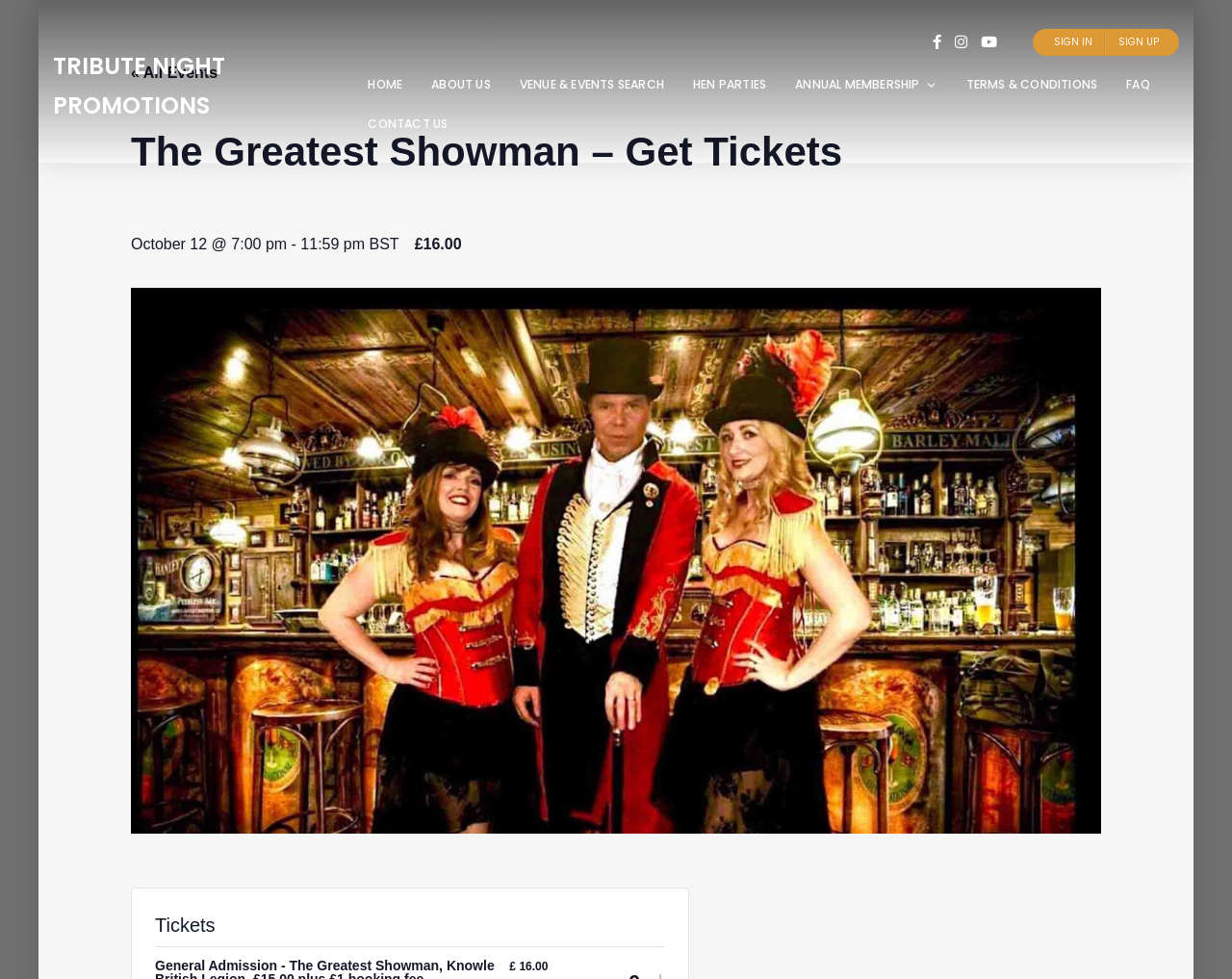Please respond to the question using a single word or phrase:
What is the venue of the event?

Knowle British Legion